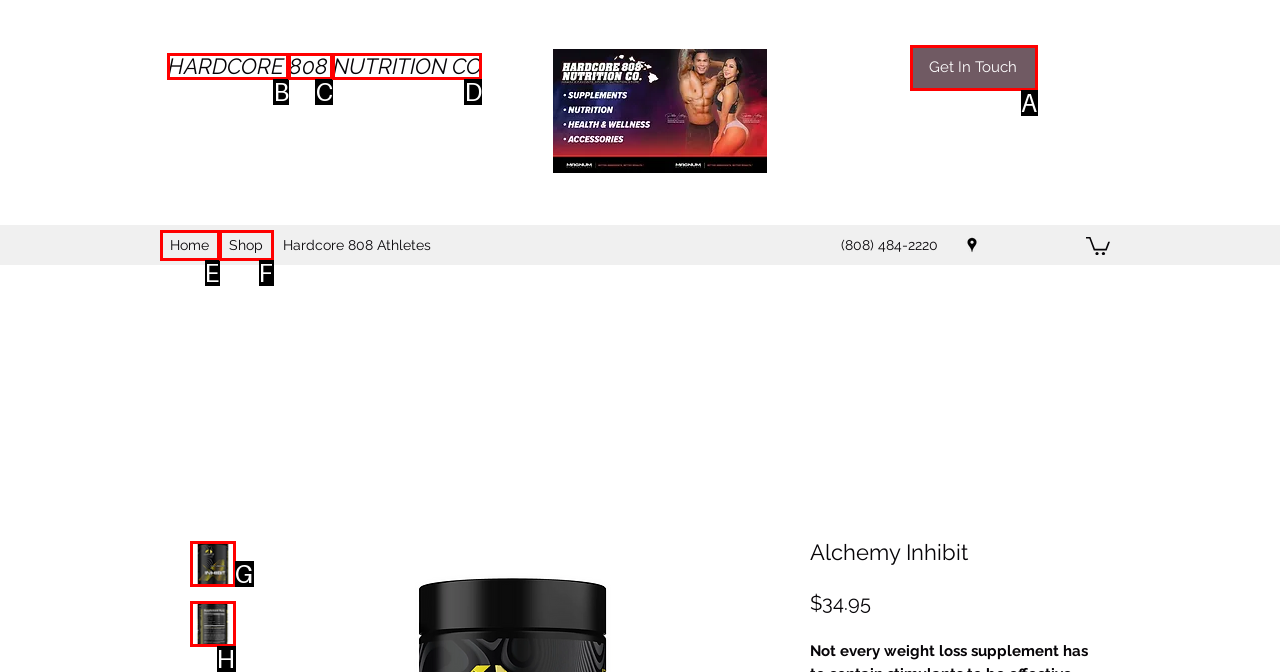From the description: Home, identify the option that best matches and reply with the letter of that option directly.

E